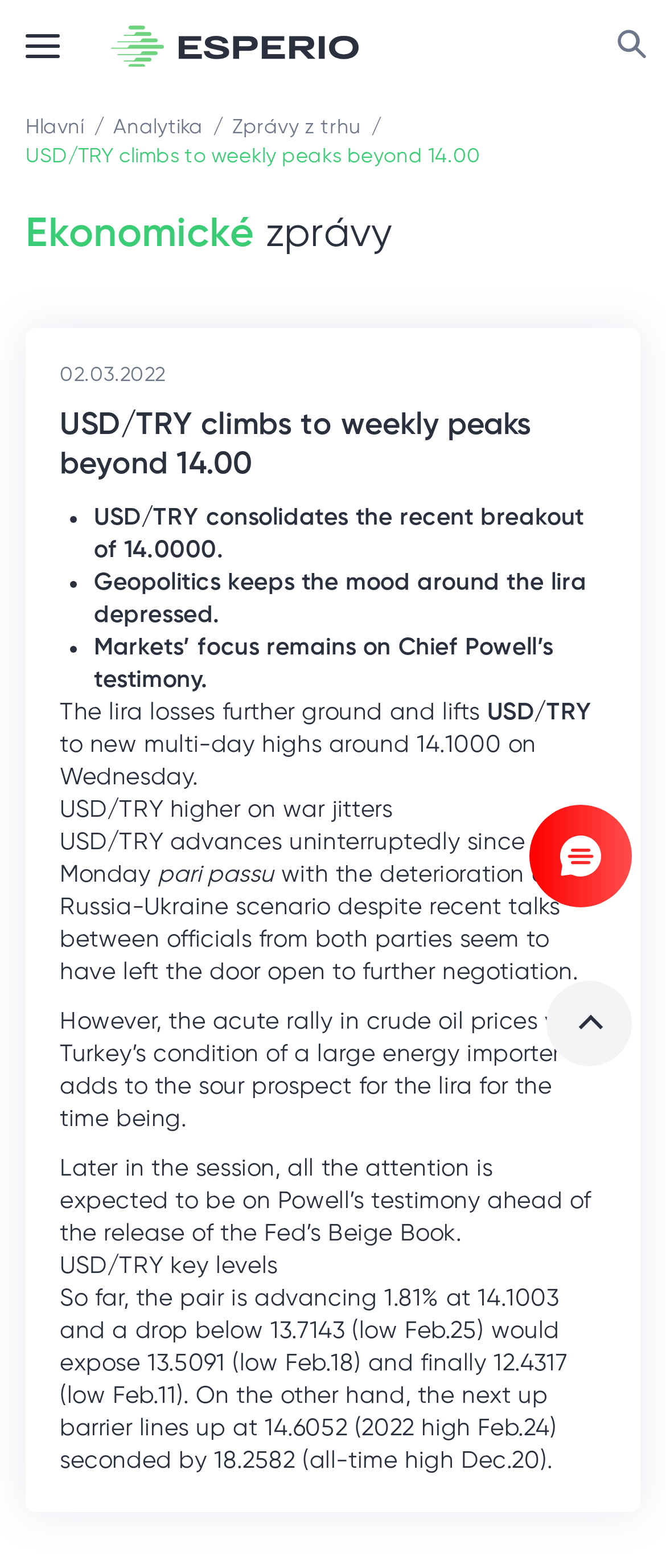What is the date of the article?
Refer to the screenshot and deliver a thorough answer to the question presented.

I found the answer by looking at the text '02.03.2022' which is likely to be the date of the article.